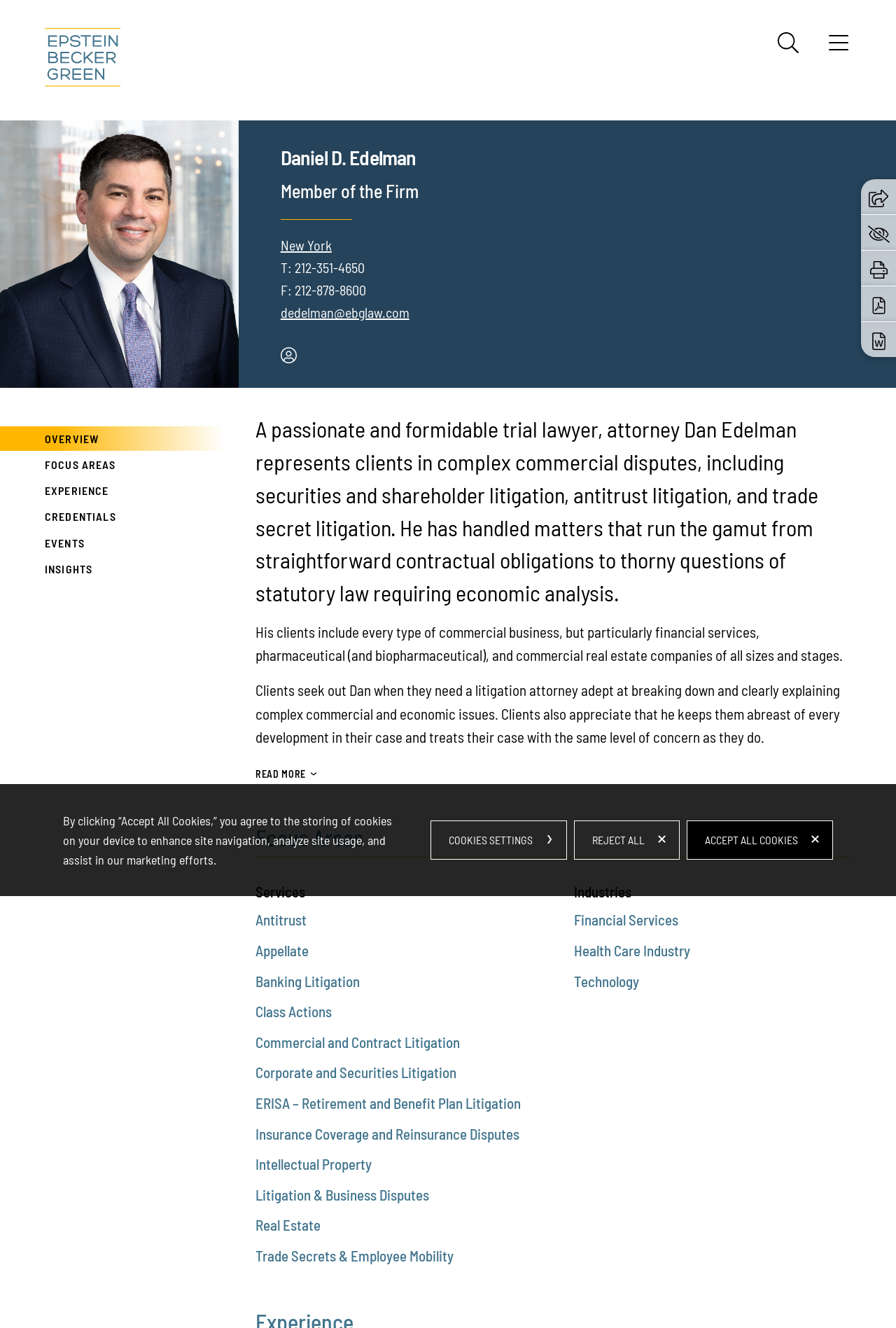Provide a short answer to the following question with just one word or phrase: What type of litigation does the attorney handle?

Complex commercial disputes